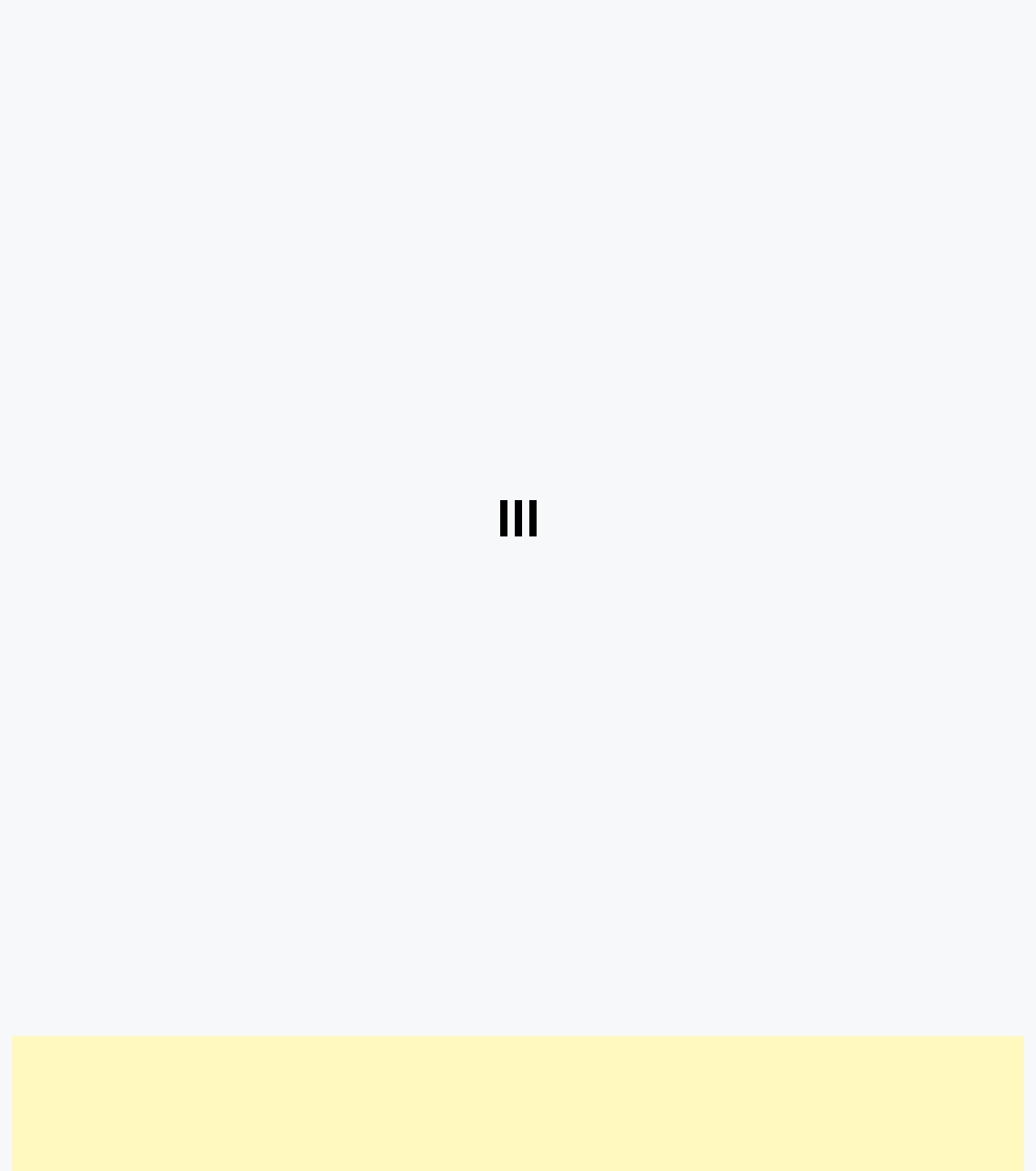How many links are there in the top section?
Based on the screenshot, answer the question with a single word or phrase.

5